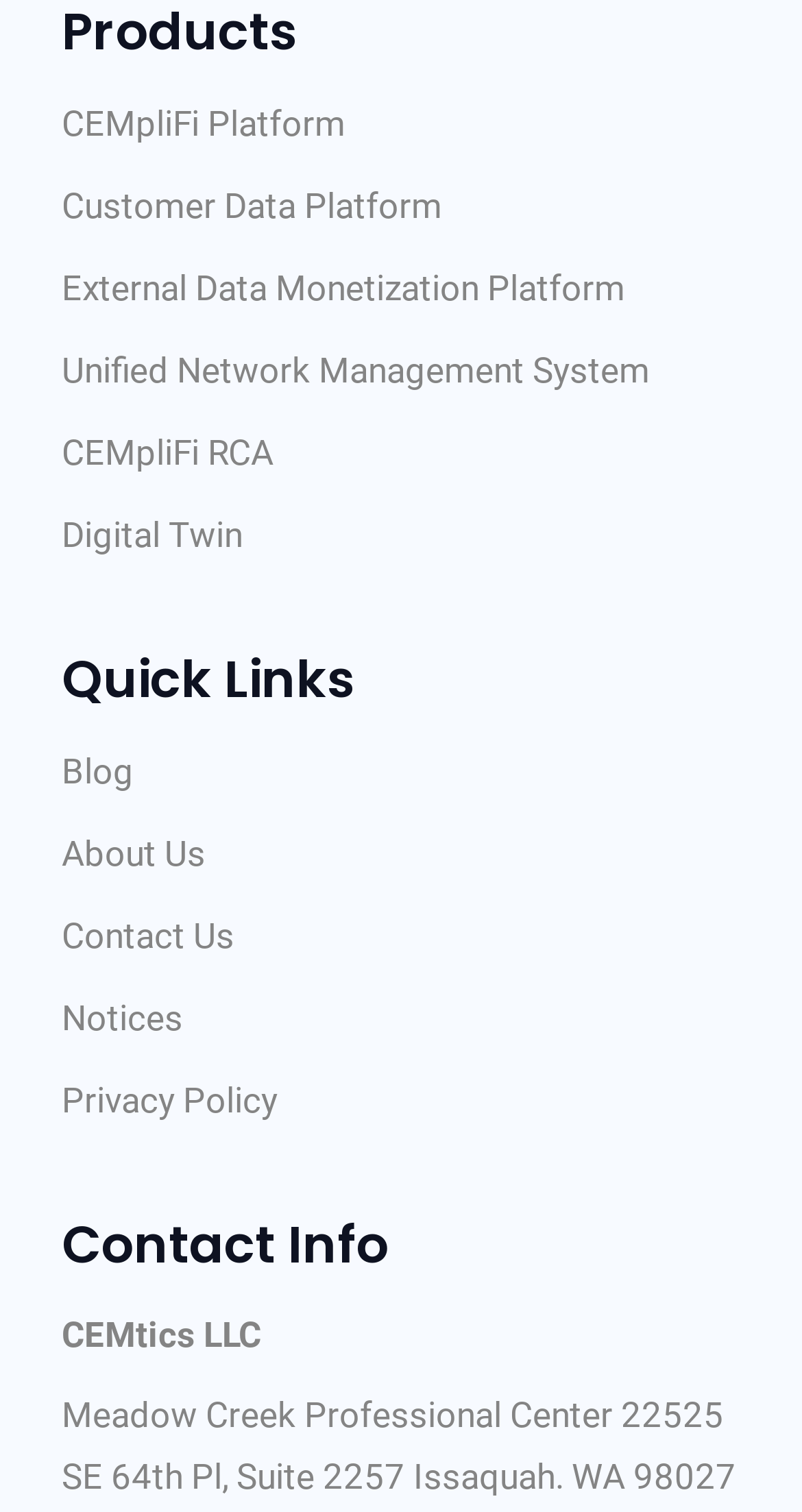Identify the bounding box coordinates for the region to click in order to carry out this instruction: "Click on CEMpliFi Platform". Provide the coordinates using four float numbers between 0 and 1, formatted as [left, top, right, bottom].

[0.077, 0.064, 0.431, 0.1]